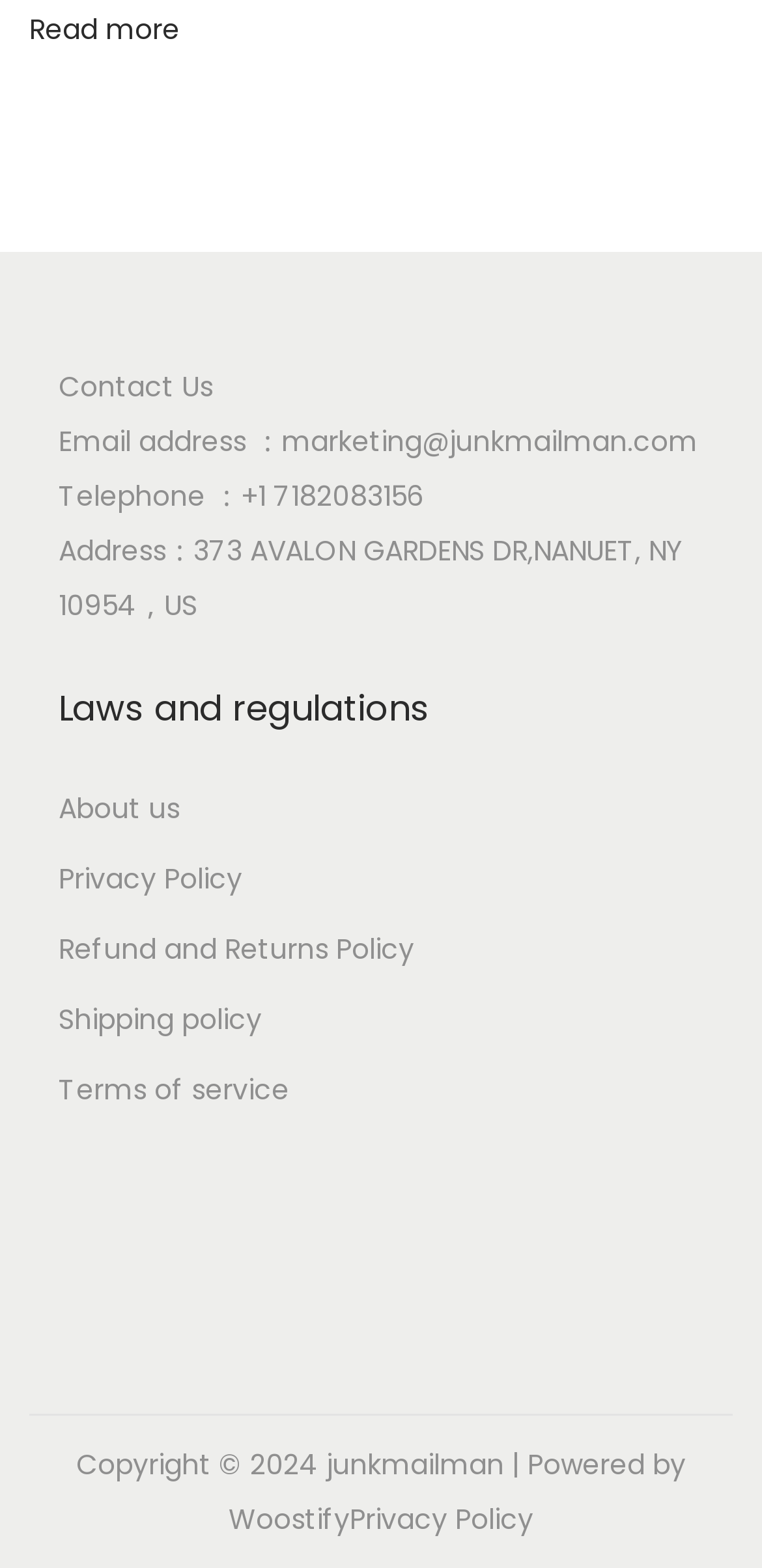What is the company's email address?
Based on the image, answer the question with a single word or brief phrase.

marketing@junkmailman.com